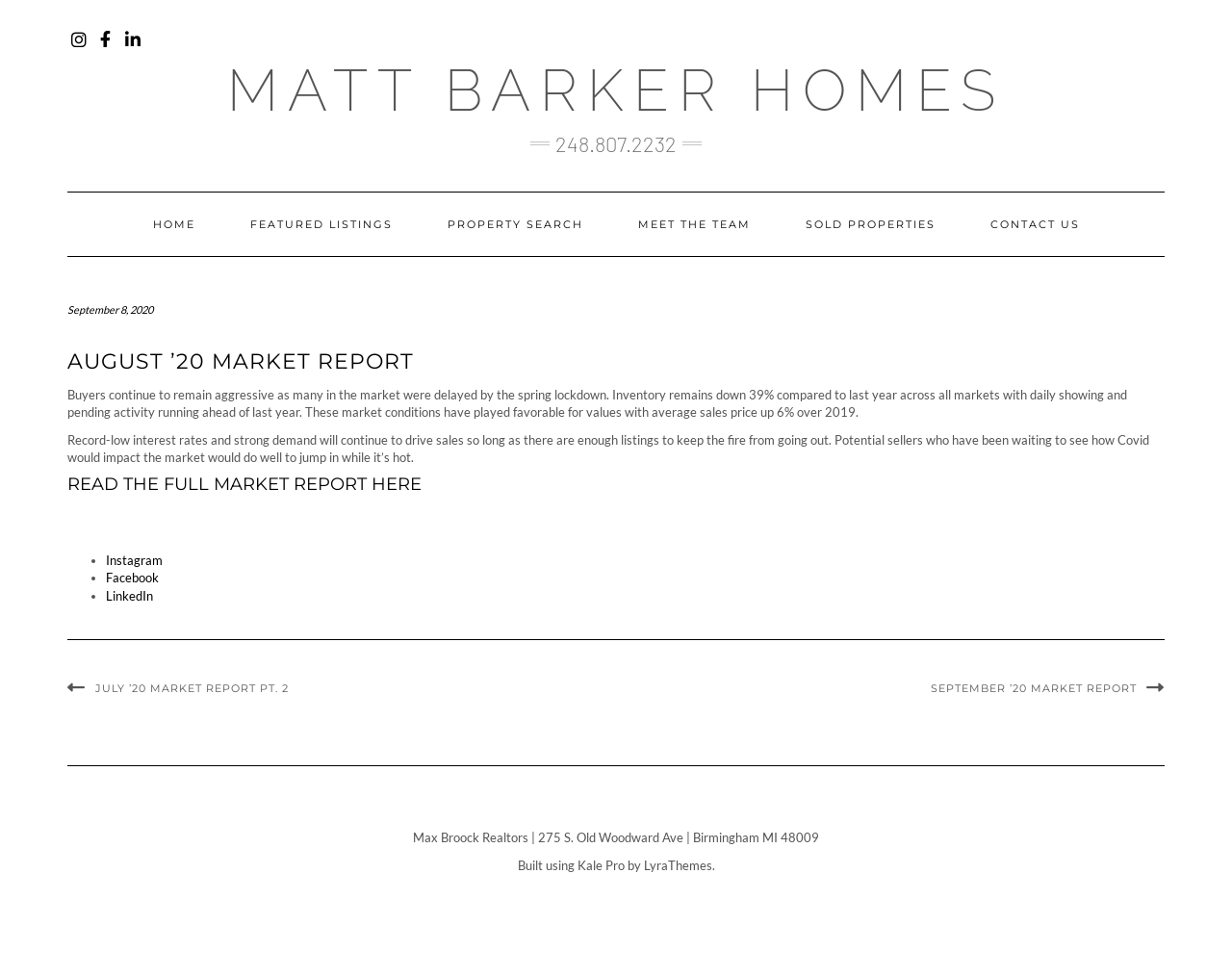Please specify the bounding box coordinates of the element that should be clicked to execute the given instruction: 'Read the full market report'. Ensure the coordinates are four float numbers between 0 and 1, expressed as [left, top, right, bottom].

[0.055, 0.485, 0.342, 0.506]